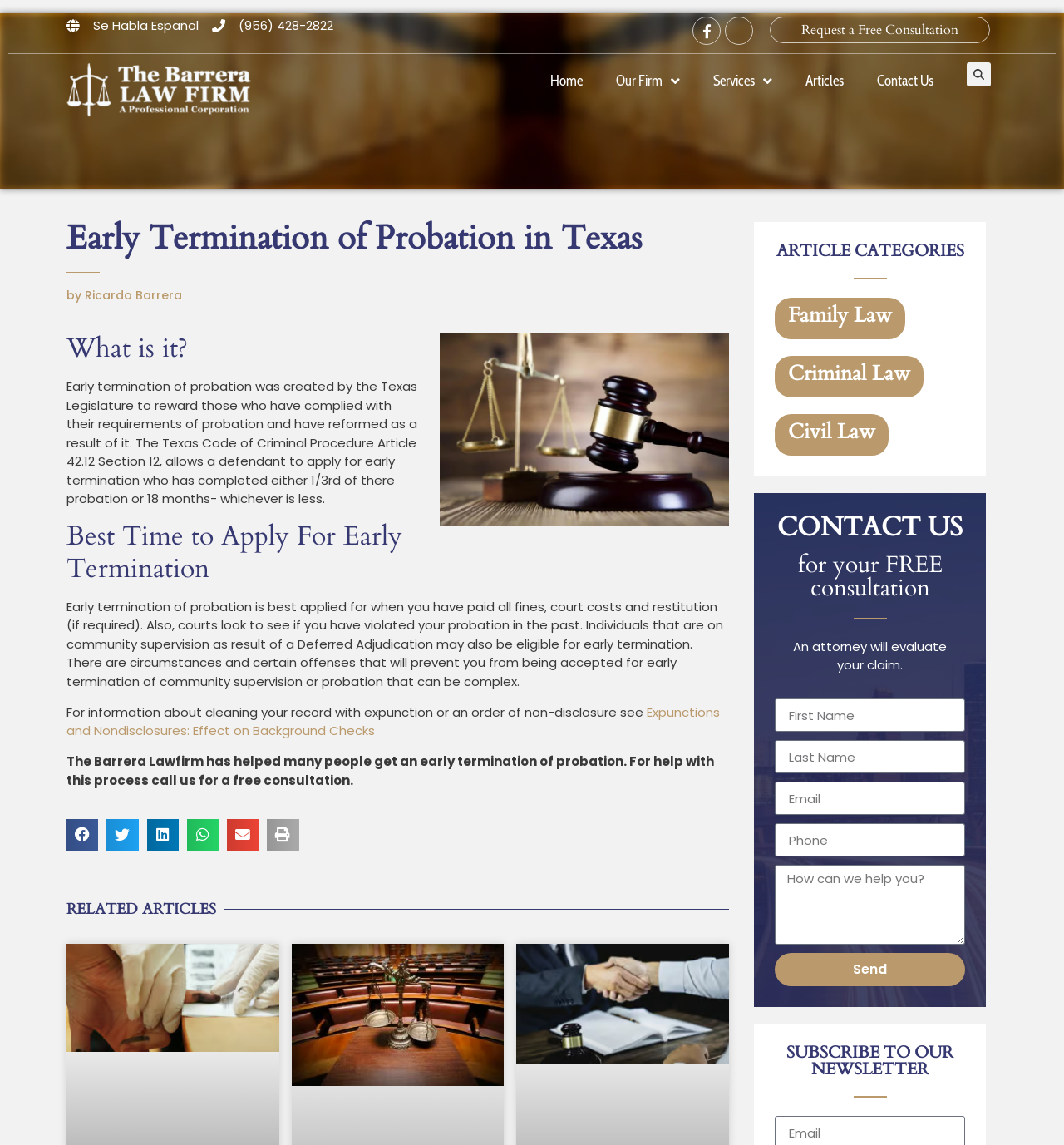Give the bounding box coordinates for the element described as: "Send".

[0.728, 0.832, 0.907, 0.861]